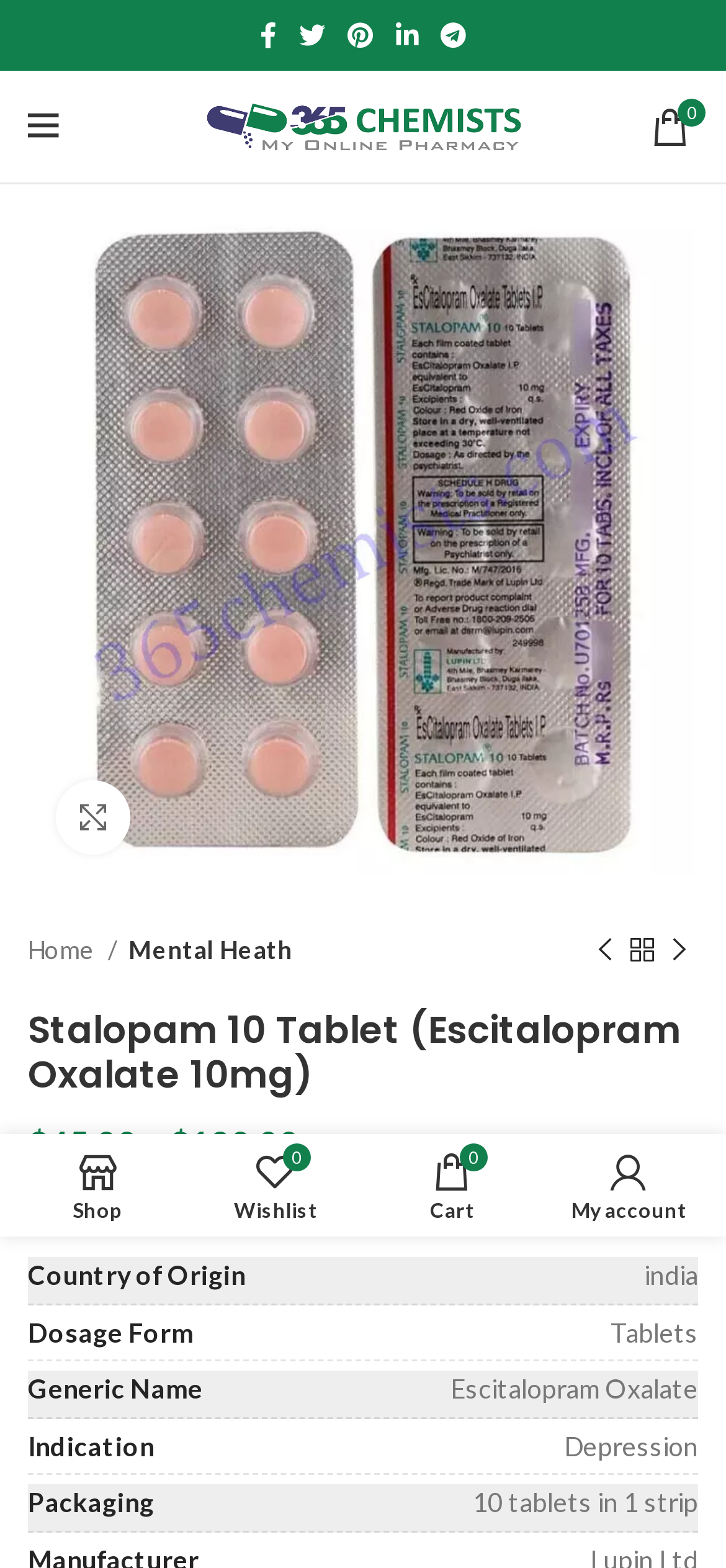Please identify the webpage's heading and generate its text content.

Stalopam 10 Tablet (Escitalopram Oxalate 10mg)